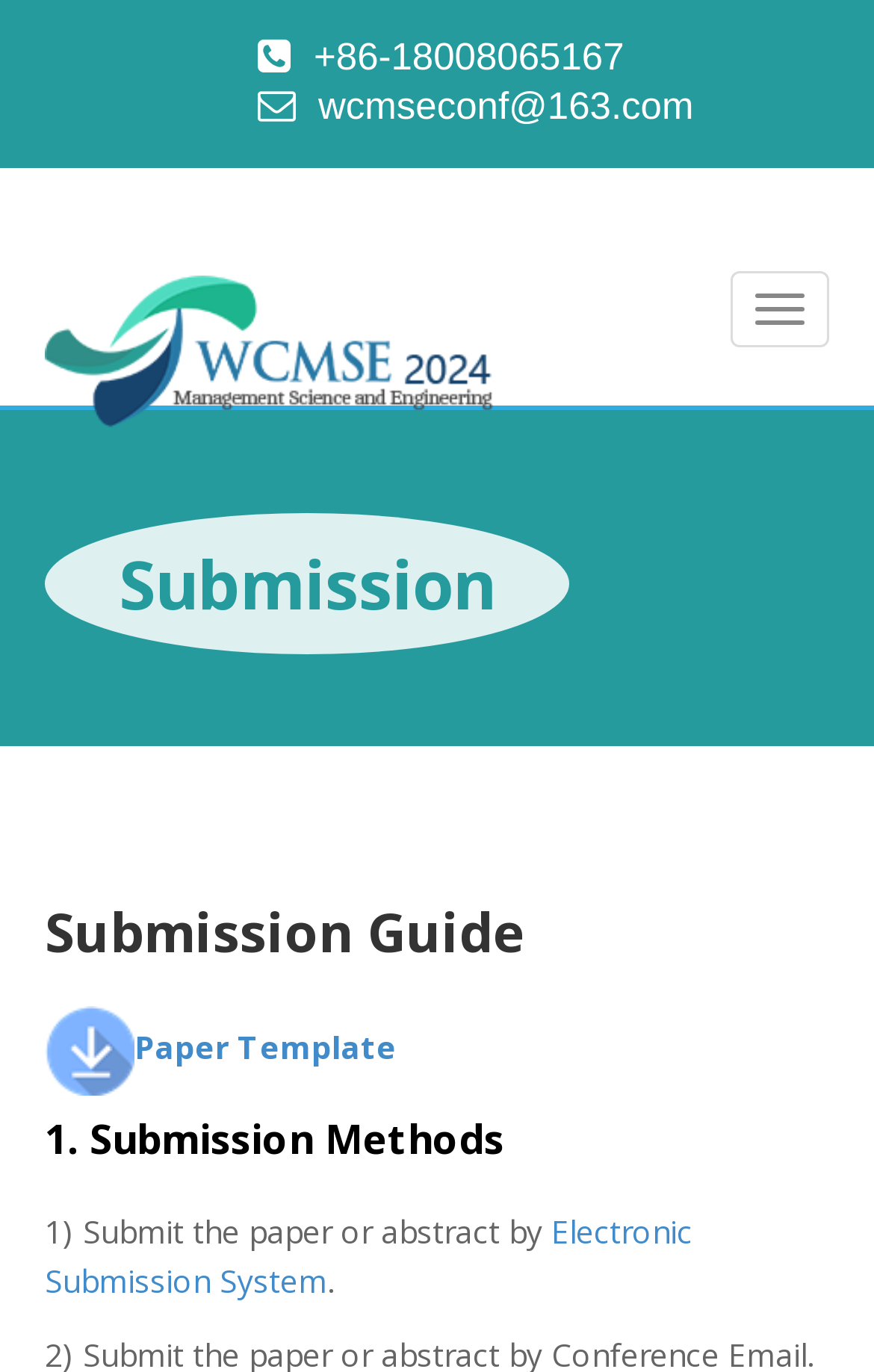Generate a thorough caption detailing the webpage content.

The webpage appears to be a conference website, specifically for WCMSE 2024, focusing on management science and engineering. 

At the top-right corner, there is a contact section with a phone number (+86-18008065167) and an email address (wcmseconf@163.com). 

On the top-right side, there is a button with no text. 

To the left of the contact section, there is a logo image with a link. 

Below the logo, there are several headings and links related to submission guidelines. The first heading is "Submission", followed by "Submission Guide" further down. 

Under the "Submission Guide" heading, there are two links: one with no text and an accompanying image, and another link labeled "Paper Template". 

The next heading is "1. Submission Methods", which is followed by a paragraph of text explaining the submission process. This text mentions submitting papers or abstracts through the "Electronic Submission System", which is a link.